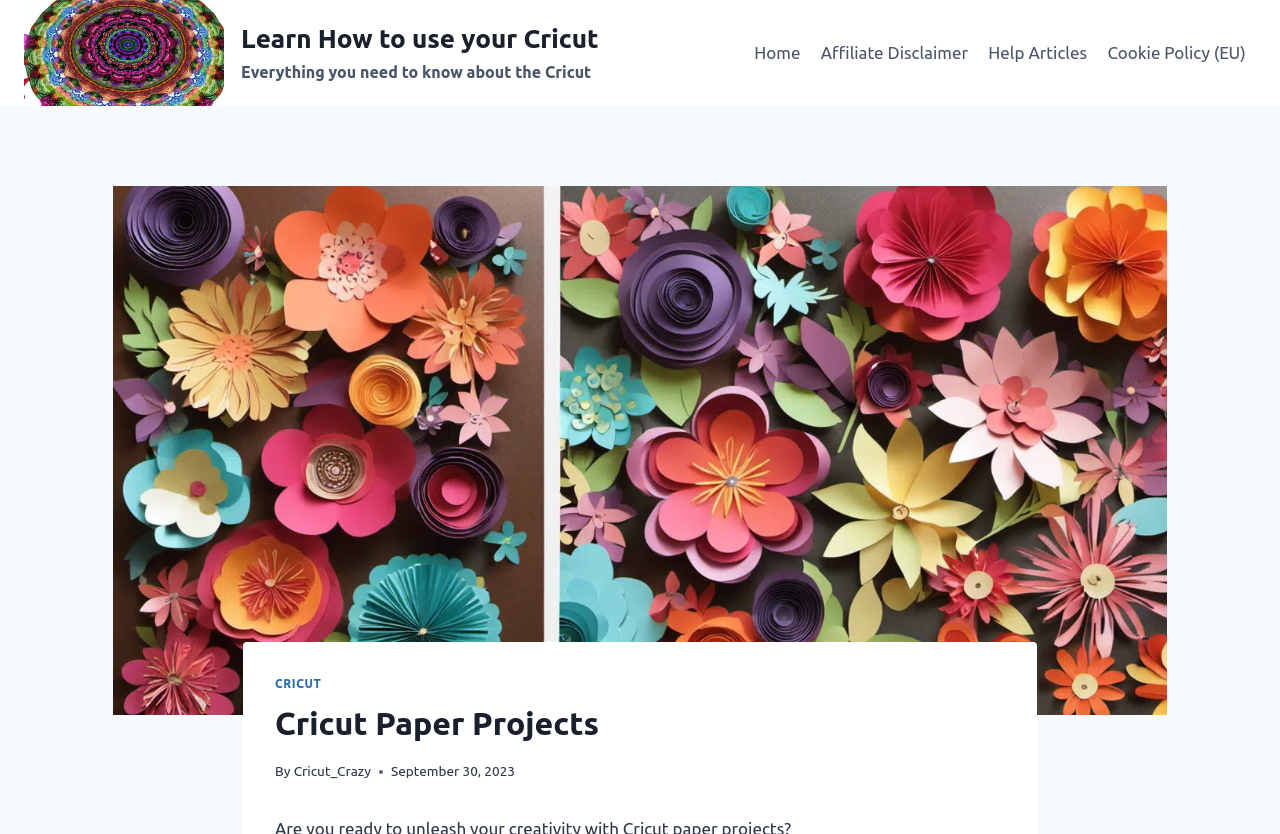Give a short answer using one word or phrase for the question:
What is the topic of the blog post image?

Cricut Paper Projects